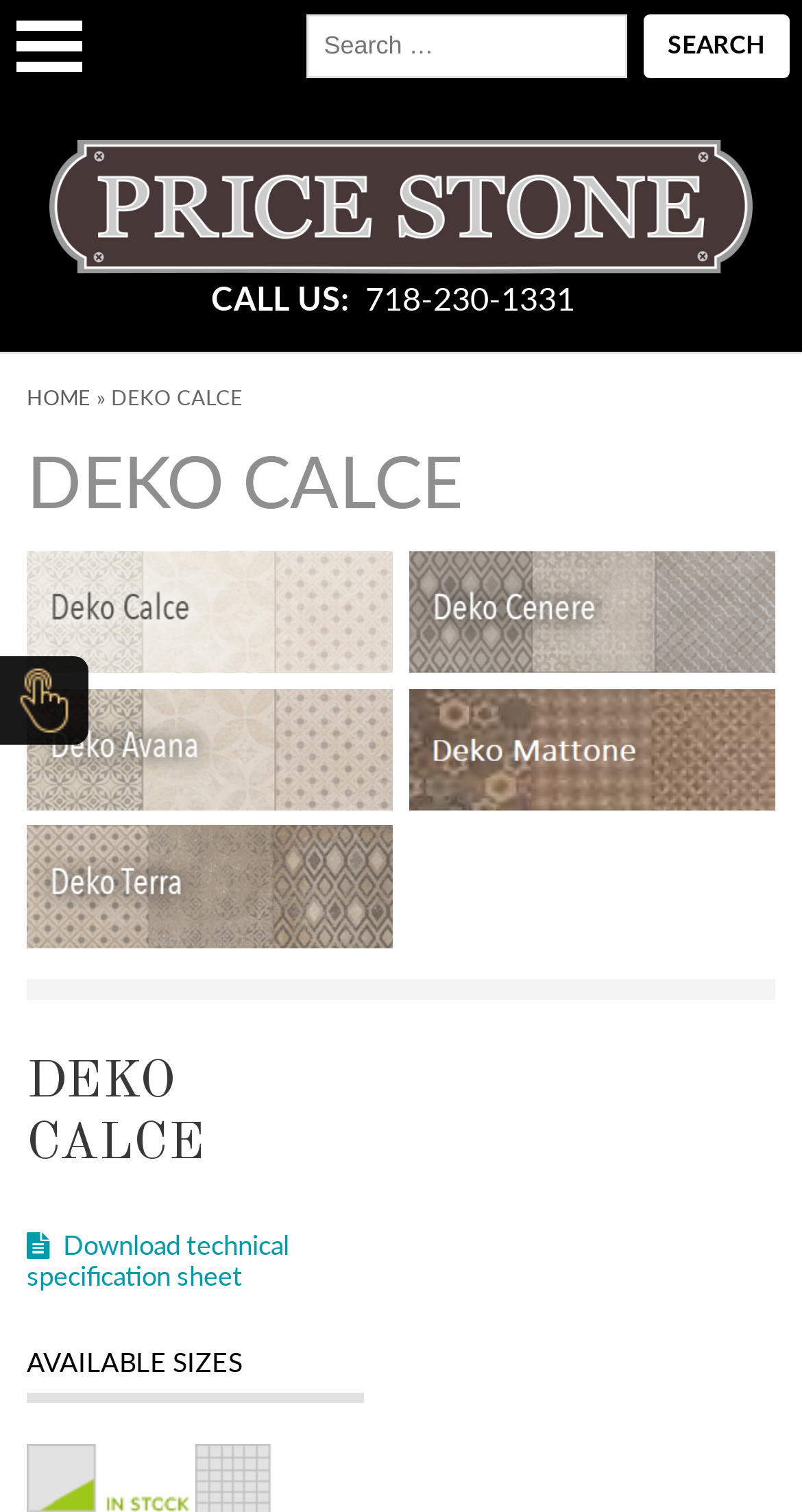Kindly provide the bounding box coordinates of the section you need to click on to fulfill the given instruction: "Go to the 'HOME' page".

[0.0, 0.075, 1.0, 0.143]